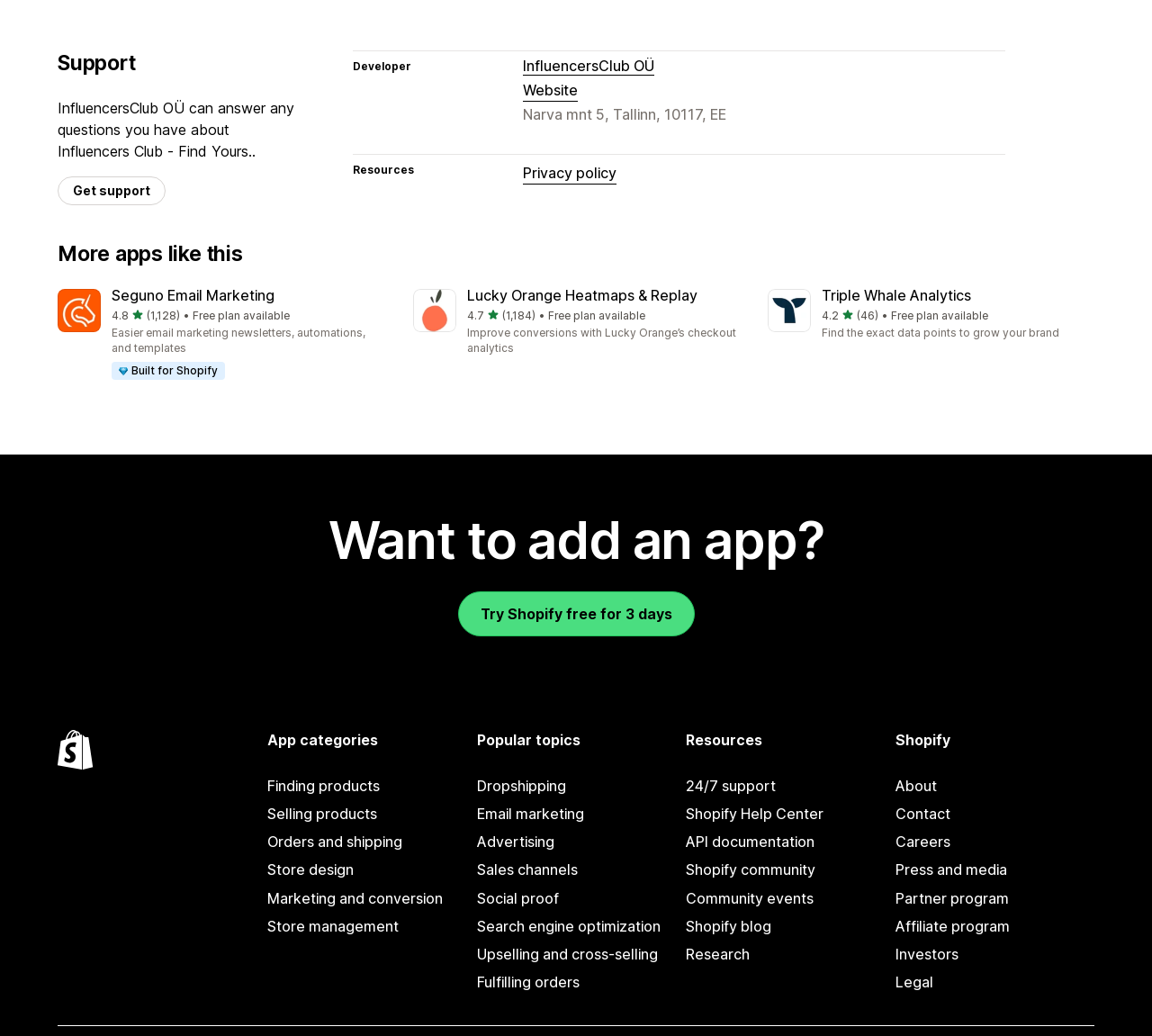Predict the bounding box coordinates of the UI element that matches this description: "Search engine optimization". The coordinates should be in the format [left, top, right, bottom] with each value between 0 and 1.

[0.414, 0.881, 0.586, 0.908]